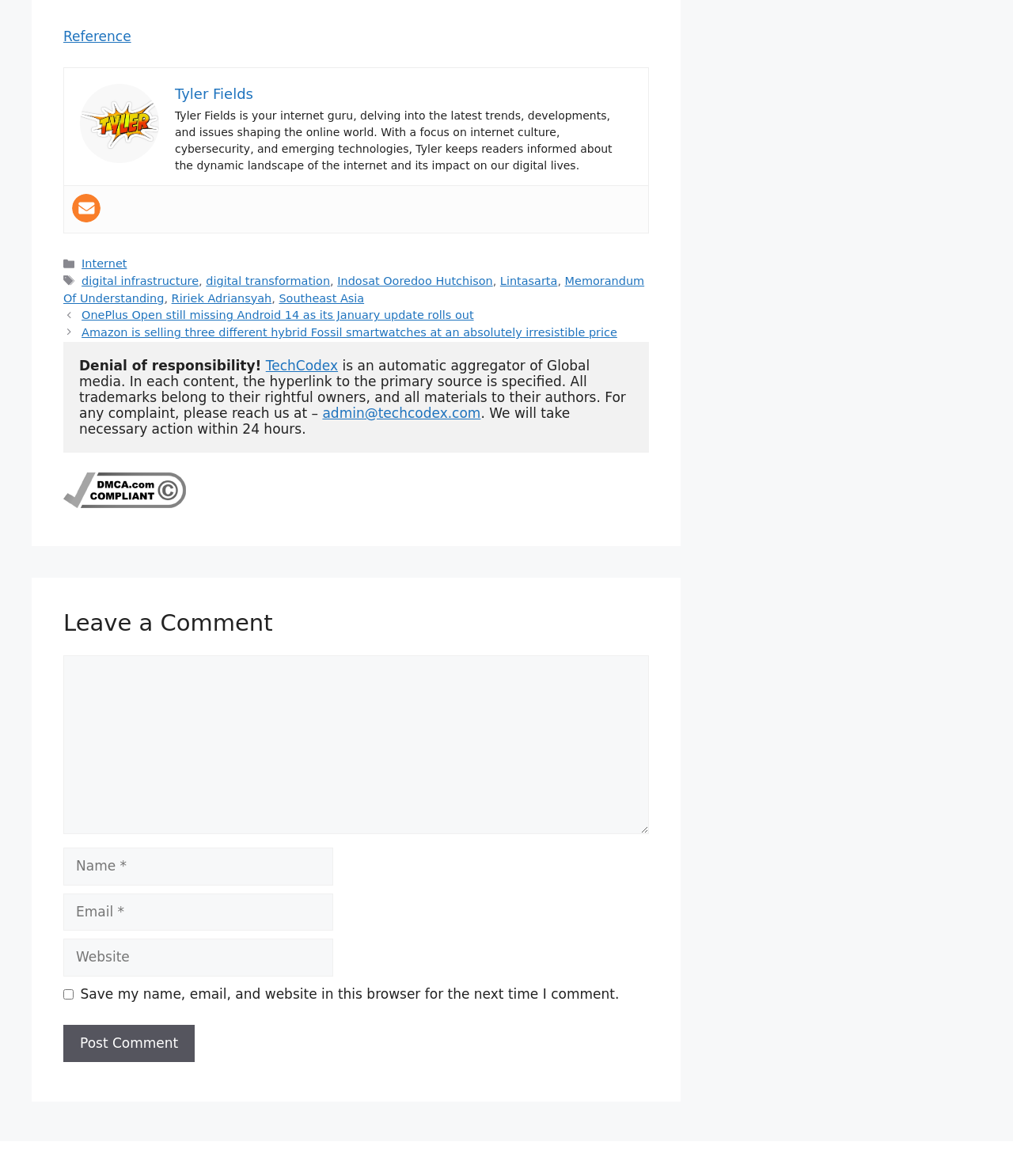Mark the bounding box of the element that matches the following description: "parent_node: Comment name="comment"".

[0.062, 0.557, 0.641, 0.709]